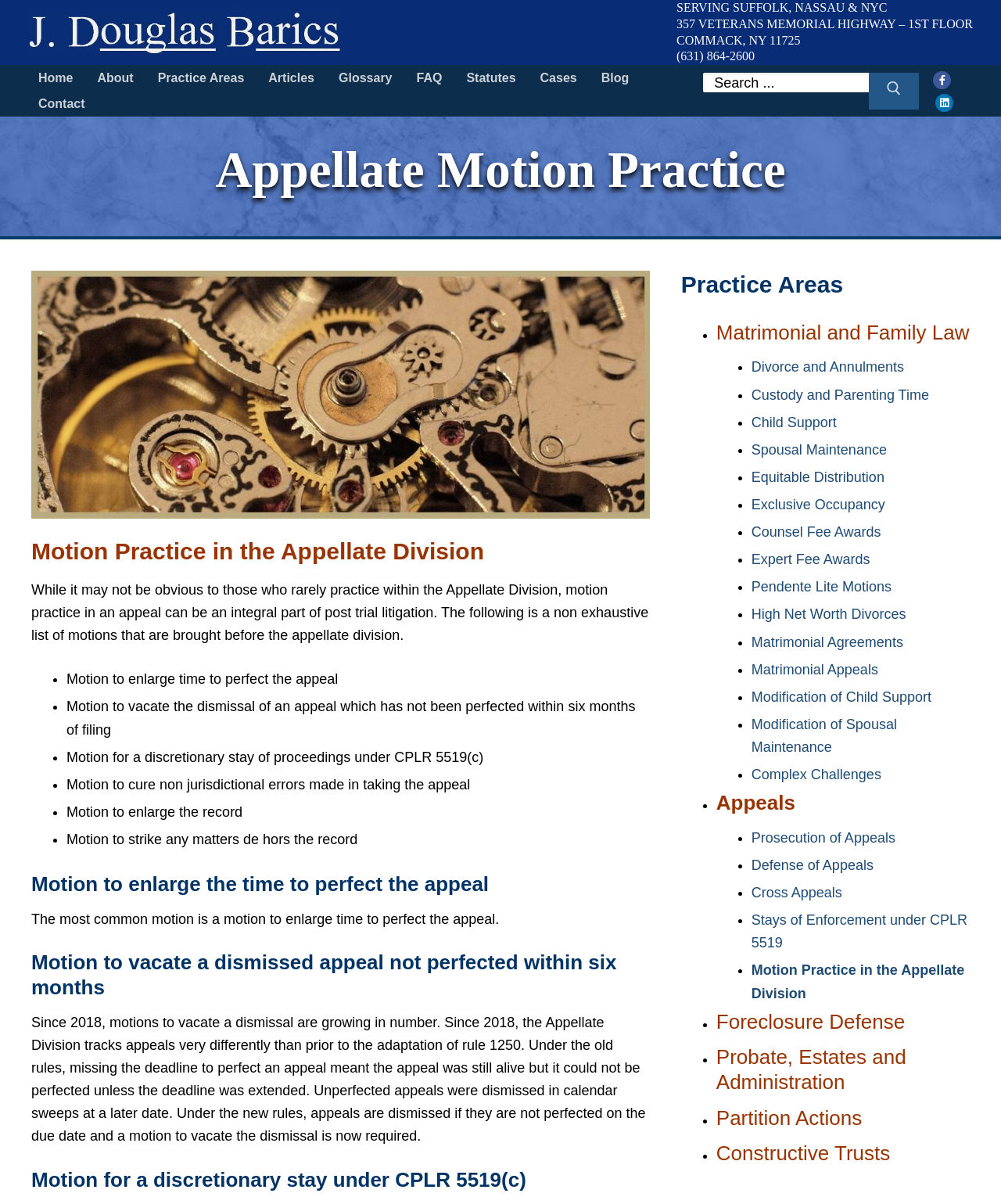What is the address of the law office?
Please answer the question with a single word or phrase, referencing the image.

357 VETERANS MEMORIAL HIGHWAY – 1ST FLOOR, COMMACK, NY 11725